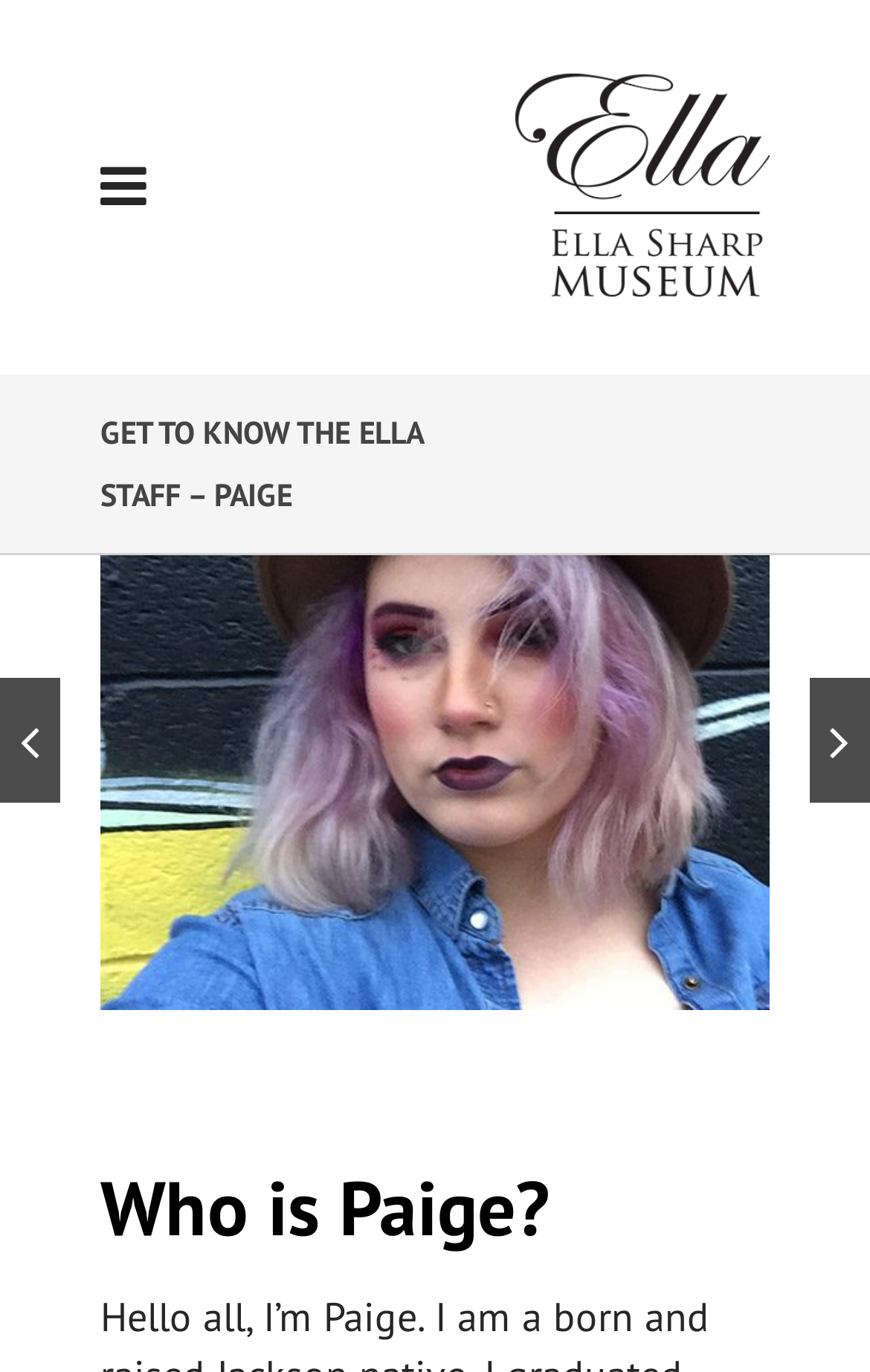Answer briefly with one word or phrase:
What are the navigation options?

Previous and Next